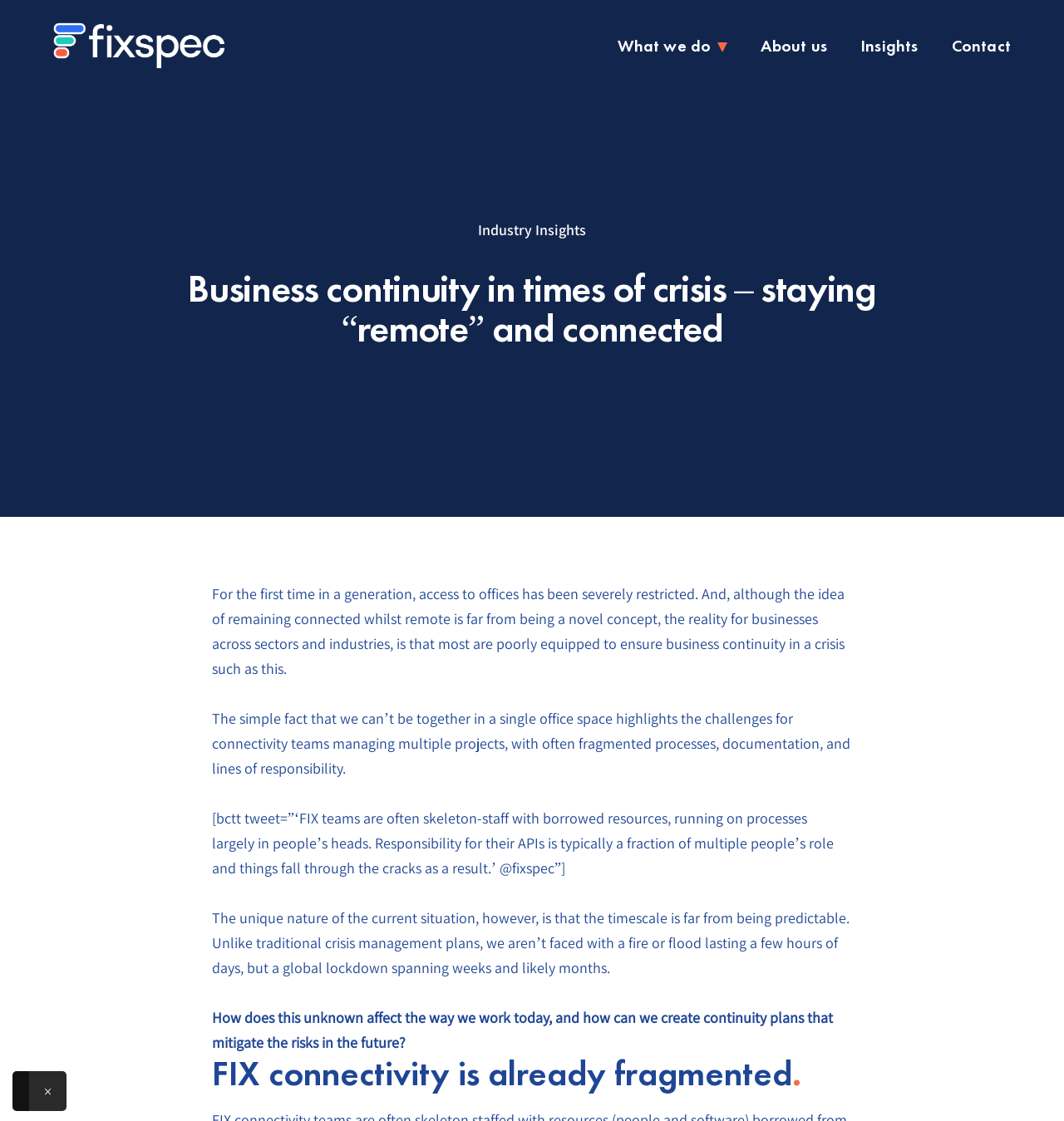What is the format of the quote in the article?
Answer the question in a detailed and comprehensive manner.

The quote in the article is formatted as a tweet, as indicated by the '[bctt tweet=”...' syntax, and is attributed to '@fixspec'.